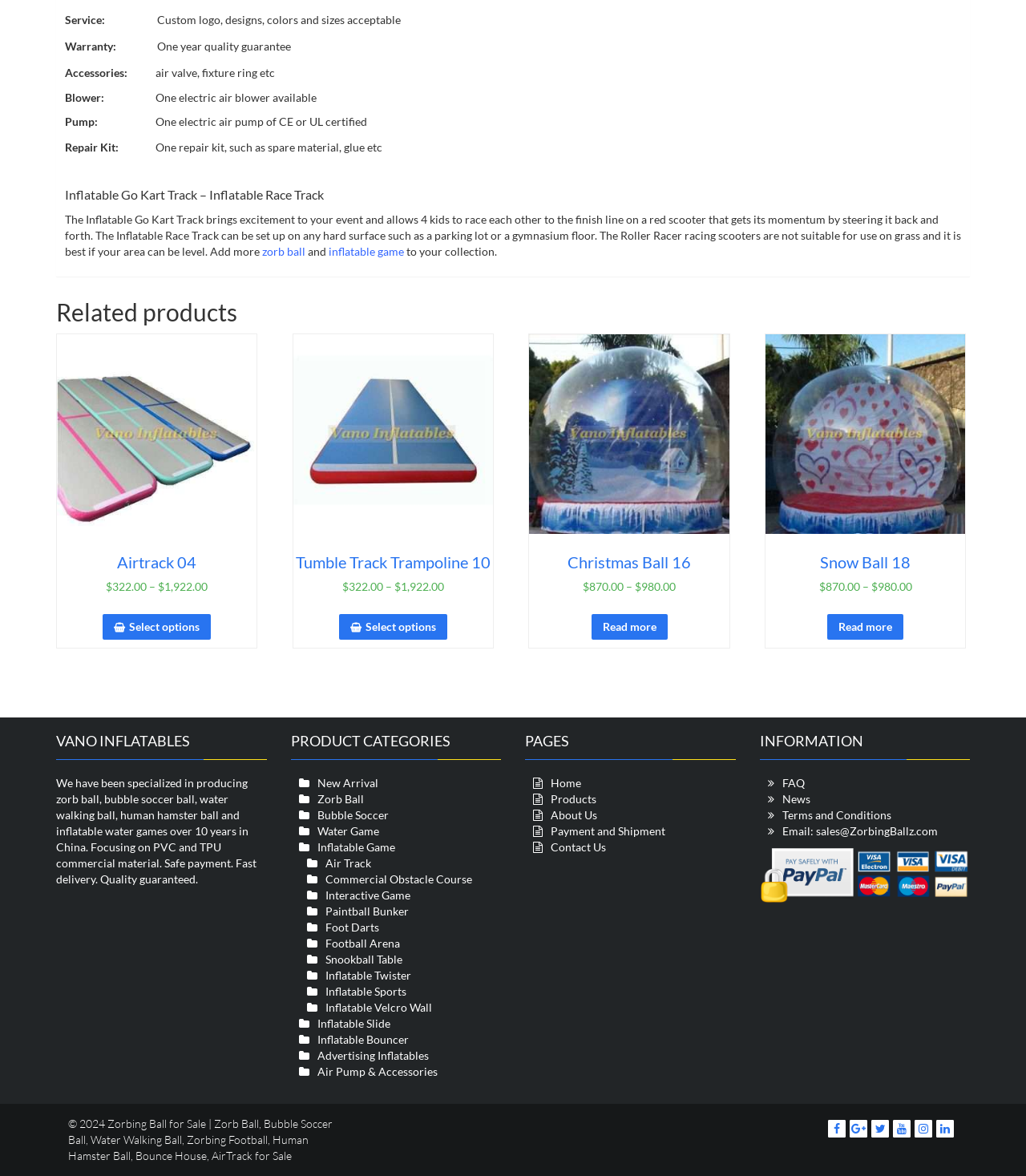What is the company name?
Please answer the question as detailed as possible.

The company name is mentioned as 'VANO INFLATABLES' in the heading element with ID 212, which suggests that it is the company name.